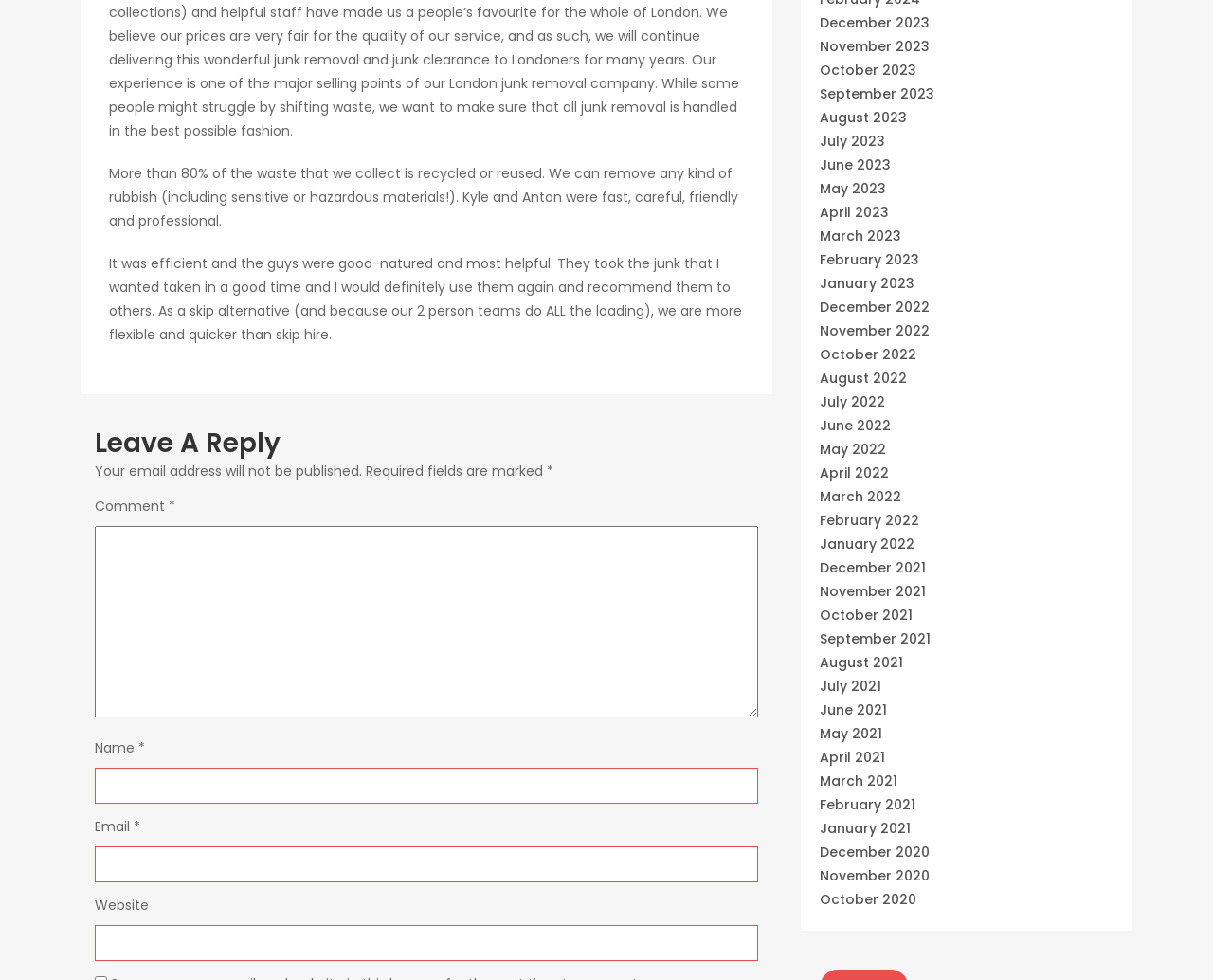Please specify the bounding box coordinates of the element that should be clicked to execute the given instruction: 'Submit your reply'. Ensure the coordinates are four float numbers between 0 and 1, expressed as [left, top, right, bottom].

[0.078, 0.506, 0.625, 0.732]